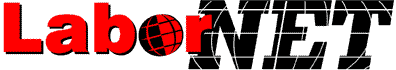Outline with detail what the image portrays.

The image prominently features the logo of LaborNET, an online platform dedicated to promoting global communication and solidarity within the labor movement since 1991. The logo showcases the word "Labor" in bold red letters, with a globe symbol incorporated into the "o," symbolizing the international aspect of labor rights and advocacy. The word "NET" appears in bold black letters, signifying a network of resources and support for labor movements. This visual representation underscores the mission of LaborNET to provide continuous communication and engagement for workers around the world, supporting democratic and independent labor practices.